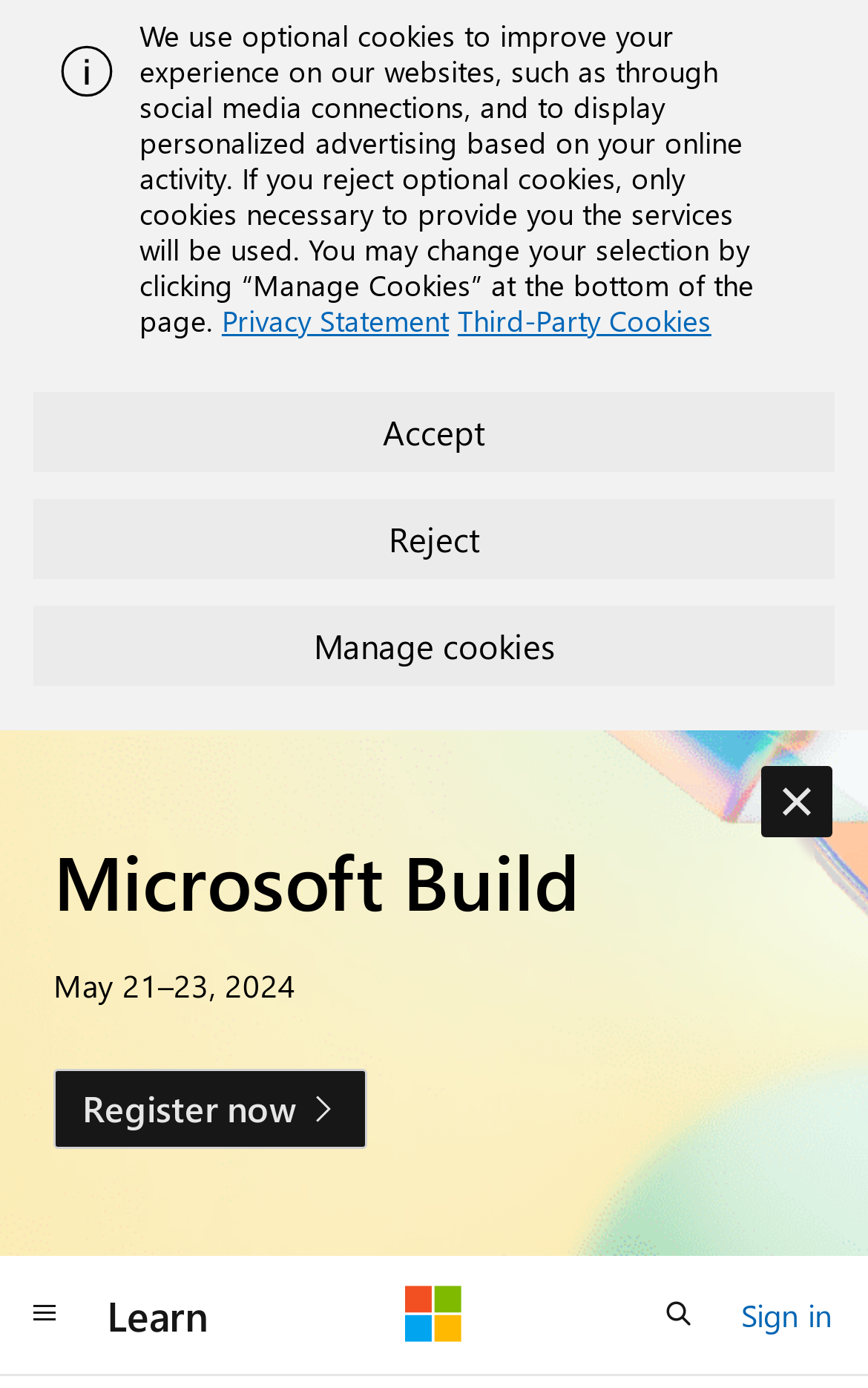Pinpoint the bounding box coordinates of the clickable element needed to complete the instruction: "click the Microsoft Build link". The coordinates should be provided as four float numbers between 0 and 1: [left, top, right, bottom].

[0.062, 0.603, 0.938, 0.665]